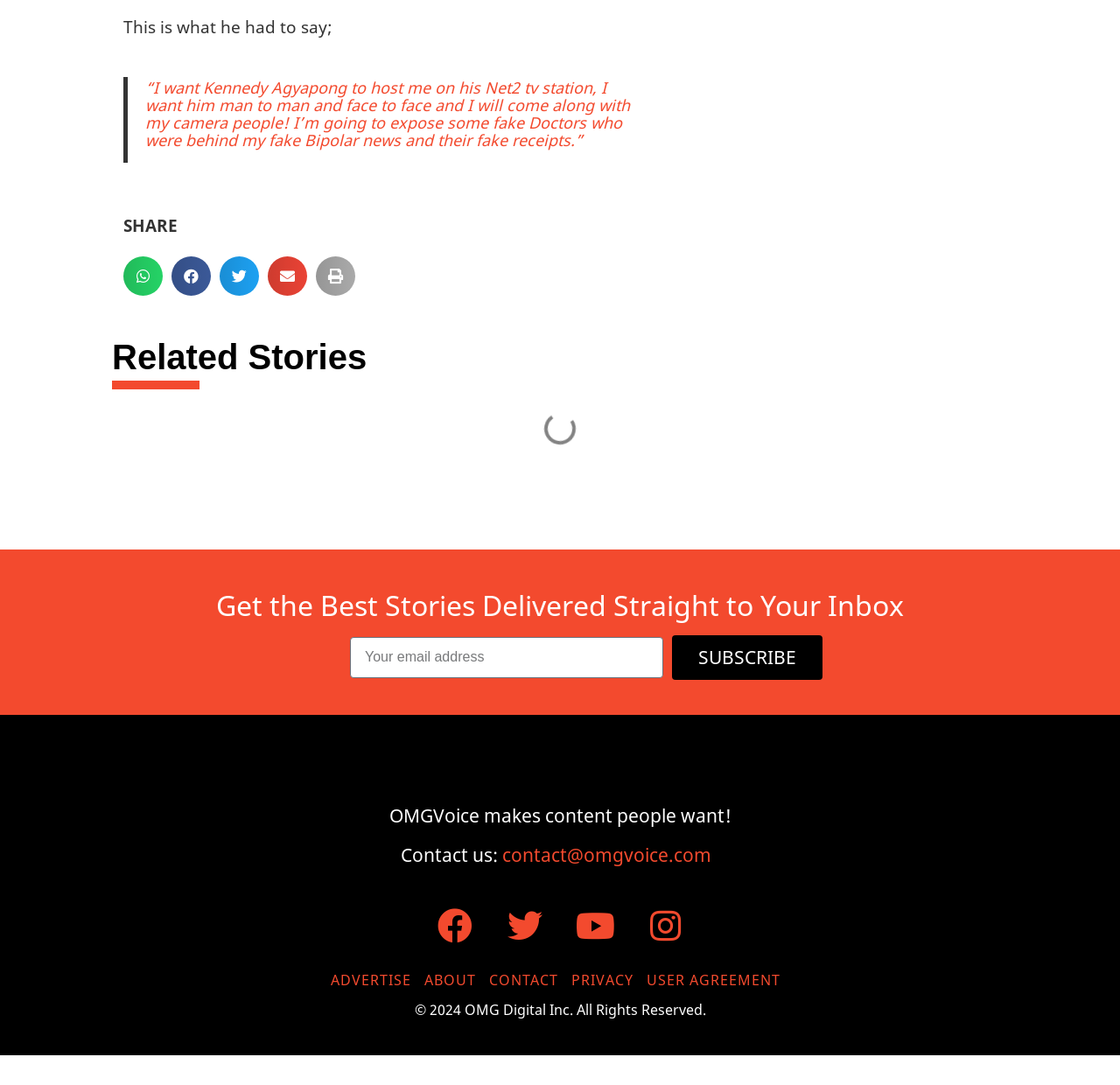Locate the coordinates of the bounding box for the clickable region that fulfills this instruction: "Visit Facebook page".

[0.375, 0.821, 0.438, 0.885]